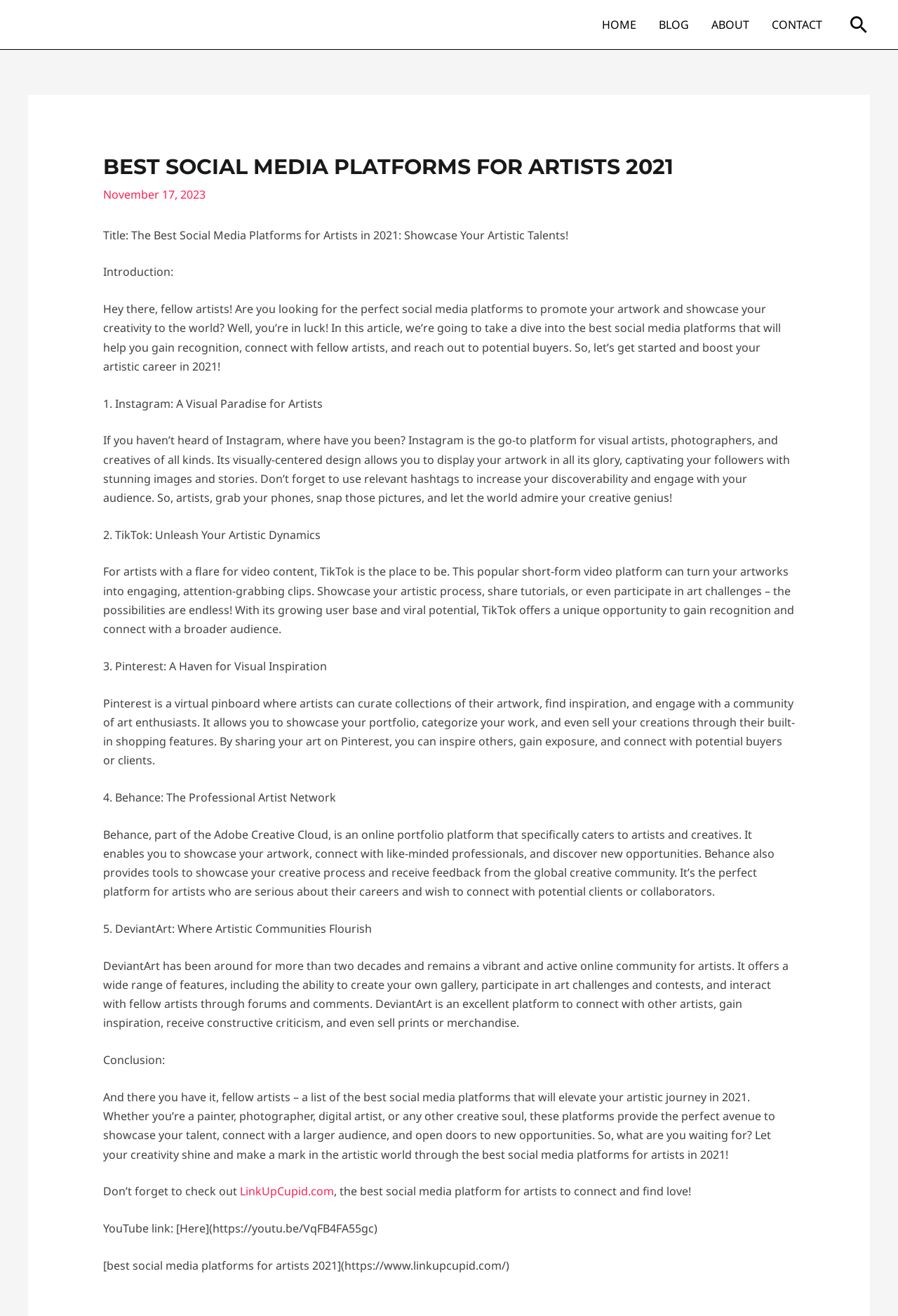What is the main topic of this article?
Please look at the screenshot and answer using one word or phrase.

Social media platforms for artists